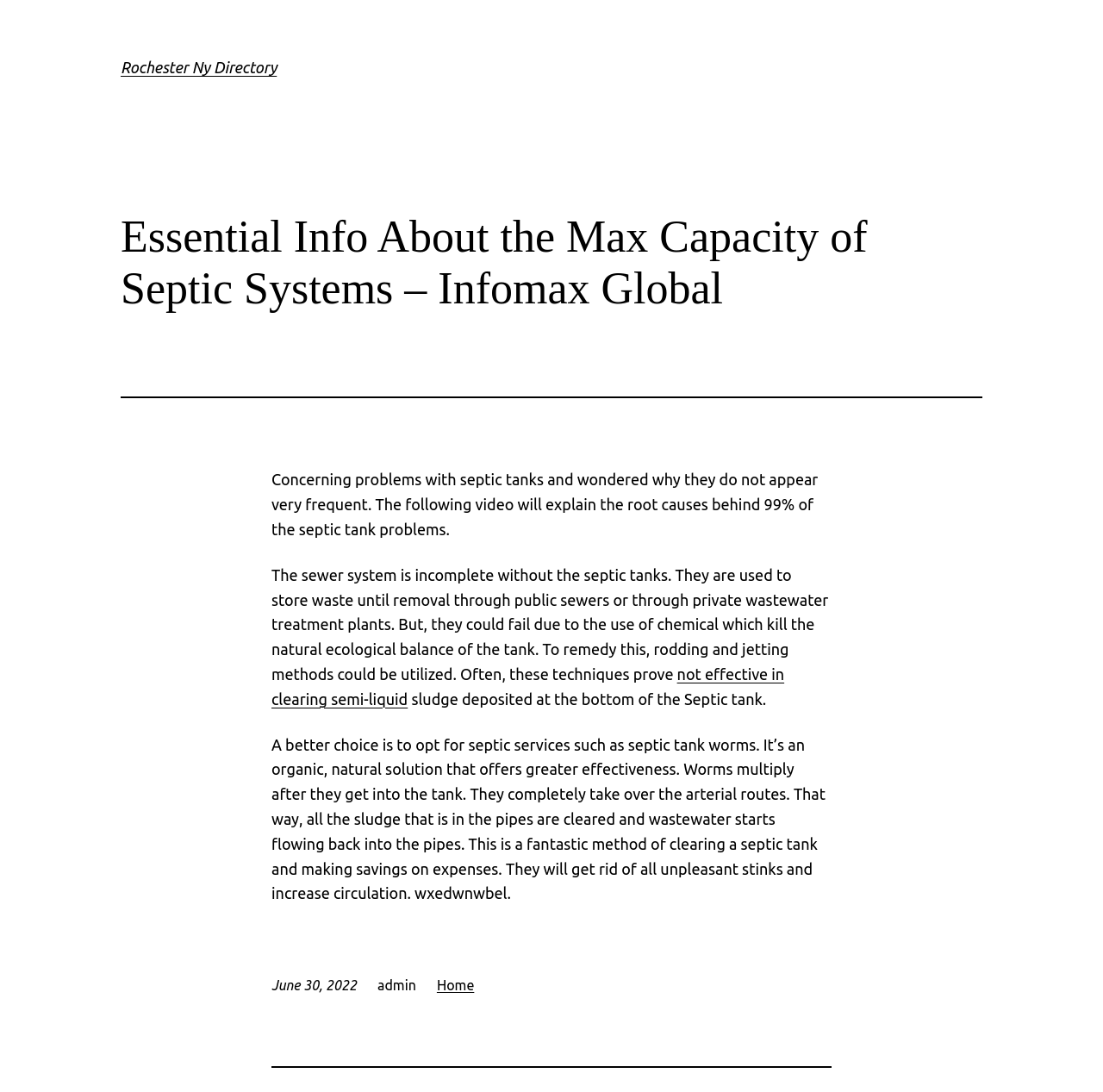Summarize the webpage comprehensively, mentioning all visible components.

The webpage is about septic tanks and their problems. At the top, there is a heading "Rochester Ny Directory" which is a link. Below it, there is a main section that takes up most of the page. Within this section, there is a heading "Essential Info About the Max Capacity of Septic Systems – Infomax Global" followed by a horizontal separator.

Below the separator, there are four blocks of text. The first block explains that septic tanks are essential for storing waste until removal through public sewers or private wastewater treatment plants, but they can fail due to the use of chemicals that kill the natural ecological balance of the tank. The second block continues the explanation, mentioning that rodding and jetting methods can be used to remedy the issue, but they are often not effective in clearing semi-liquid sludge deposited at the bottom of the septic tank. 

The third block of text recommends a better solution, which is to opt for septic services such as septic tank worms. This is an organic, natural solution that offers greater effectiveness in clearing the septic tank and making savings on expenses. The fourth block of text appears to be a timestamp, showing the date "June 30, 2022", and is located near the bottom of the page.

To the right of the timestamp, there is a text "admin", and a link "Home" next to it. At the very bottom of the page, there is a horizontal separator. There are no images on the page.